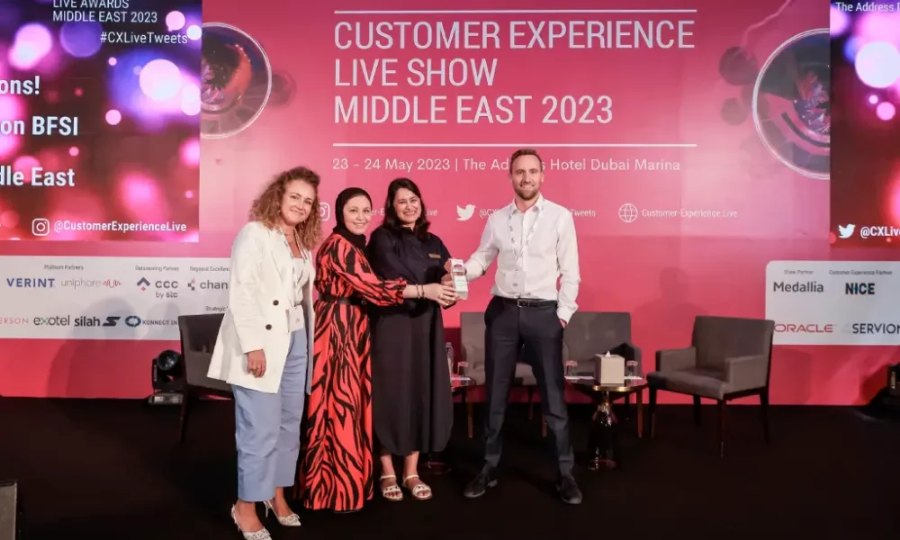What is displayed in the background?
Using the image, respond with a single word or phrase.

Event branding